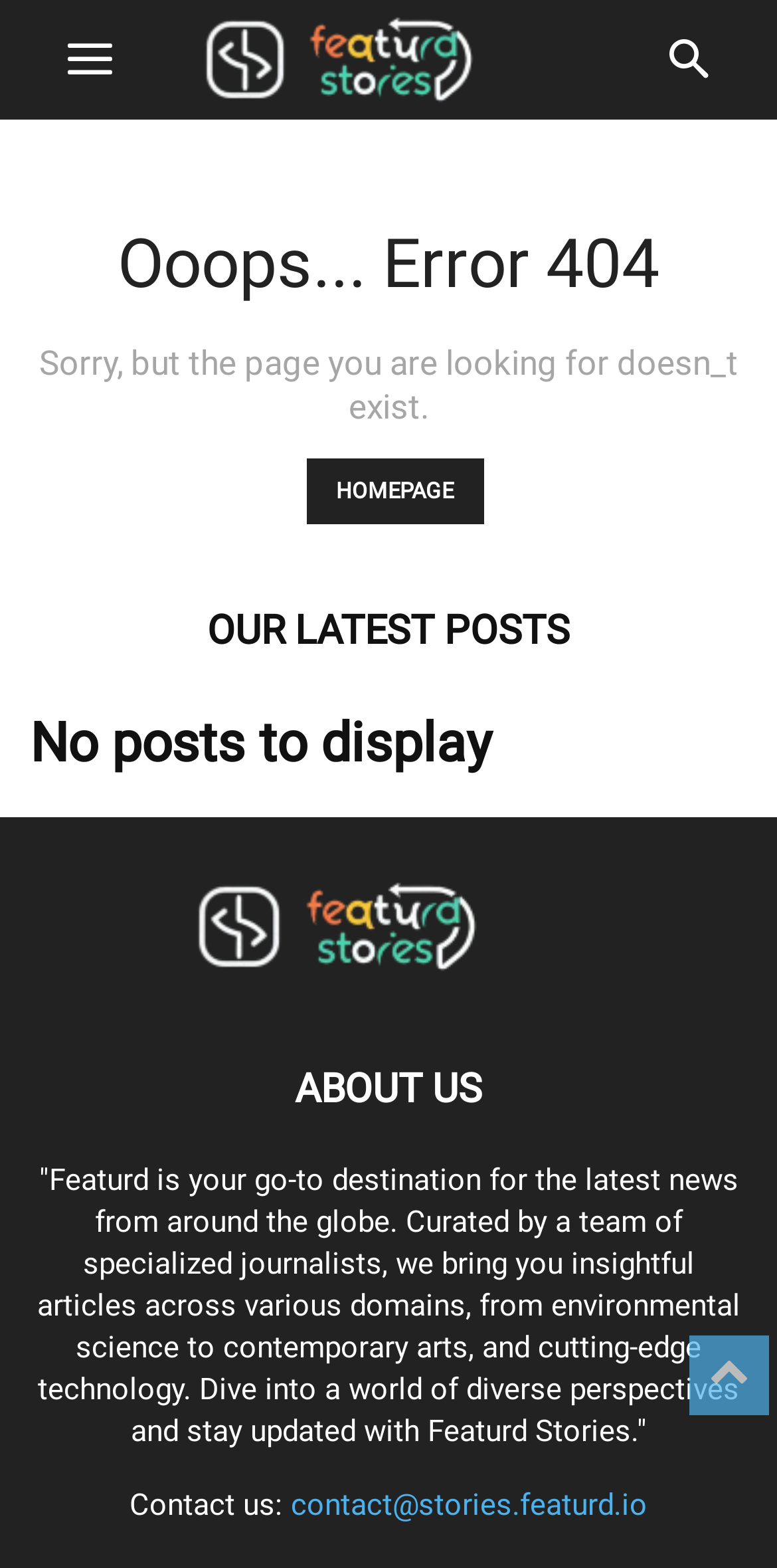What type of content does Featurd provide?
Provide a fully detailed and comprehensive answer to the question.

According to the 'ABOUT US' section, Featurd provides news and articles across various domains, including environmental science, contemporary arts, and cutting-edge technology, curated by a team of specialized journalists.